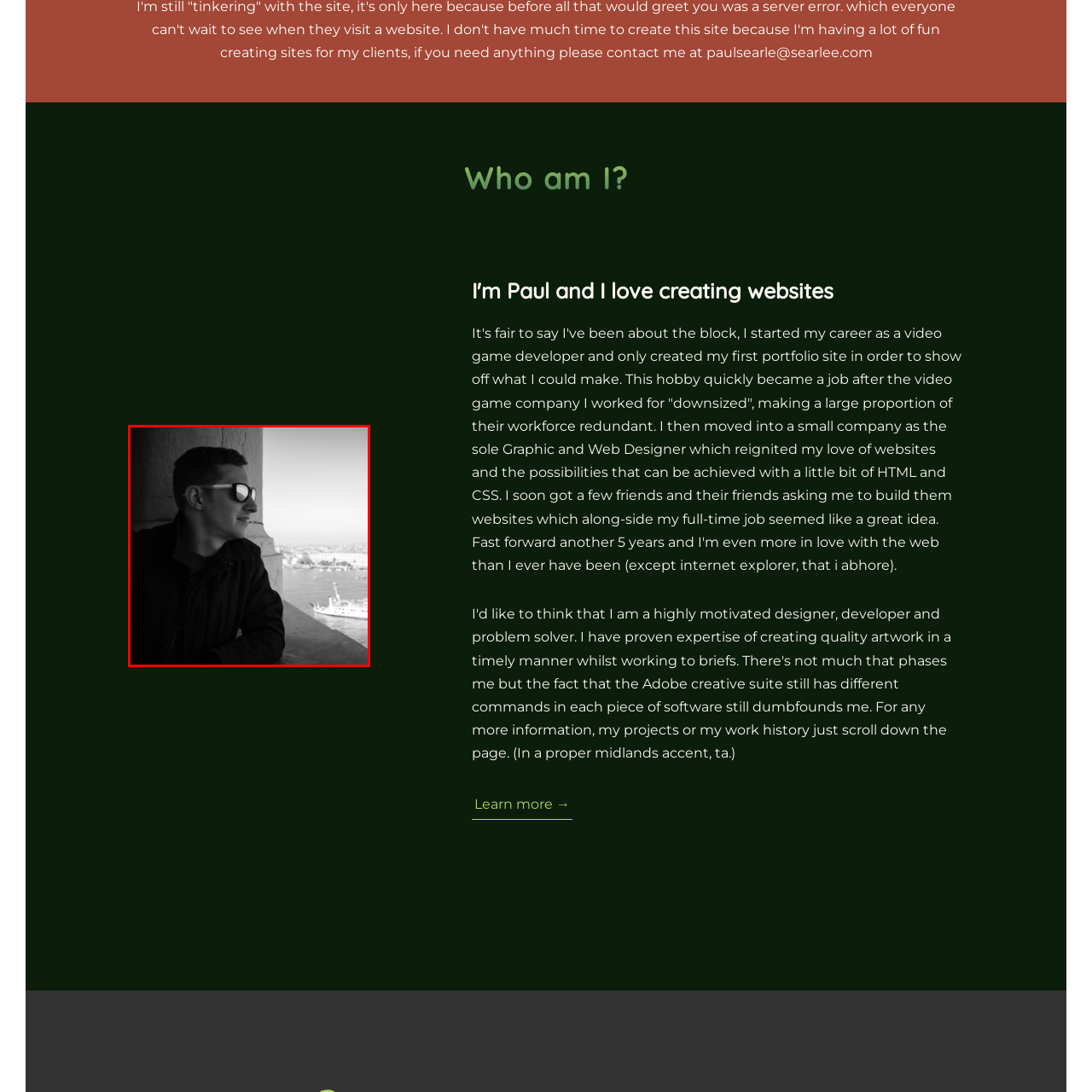Carefully look at the image inside the red box and answer the subsequent question in as much detail as possible, using the information from the image: 
What is the dominant color tone of the image?

The caption describes the overall tone of the image as monochromatic, which means it is primarily composed of different shades of a single color, giving it a timeless quality.